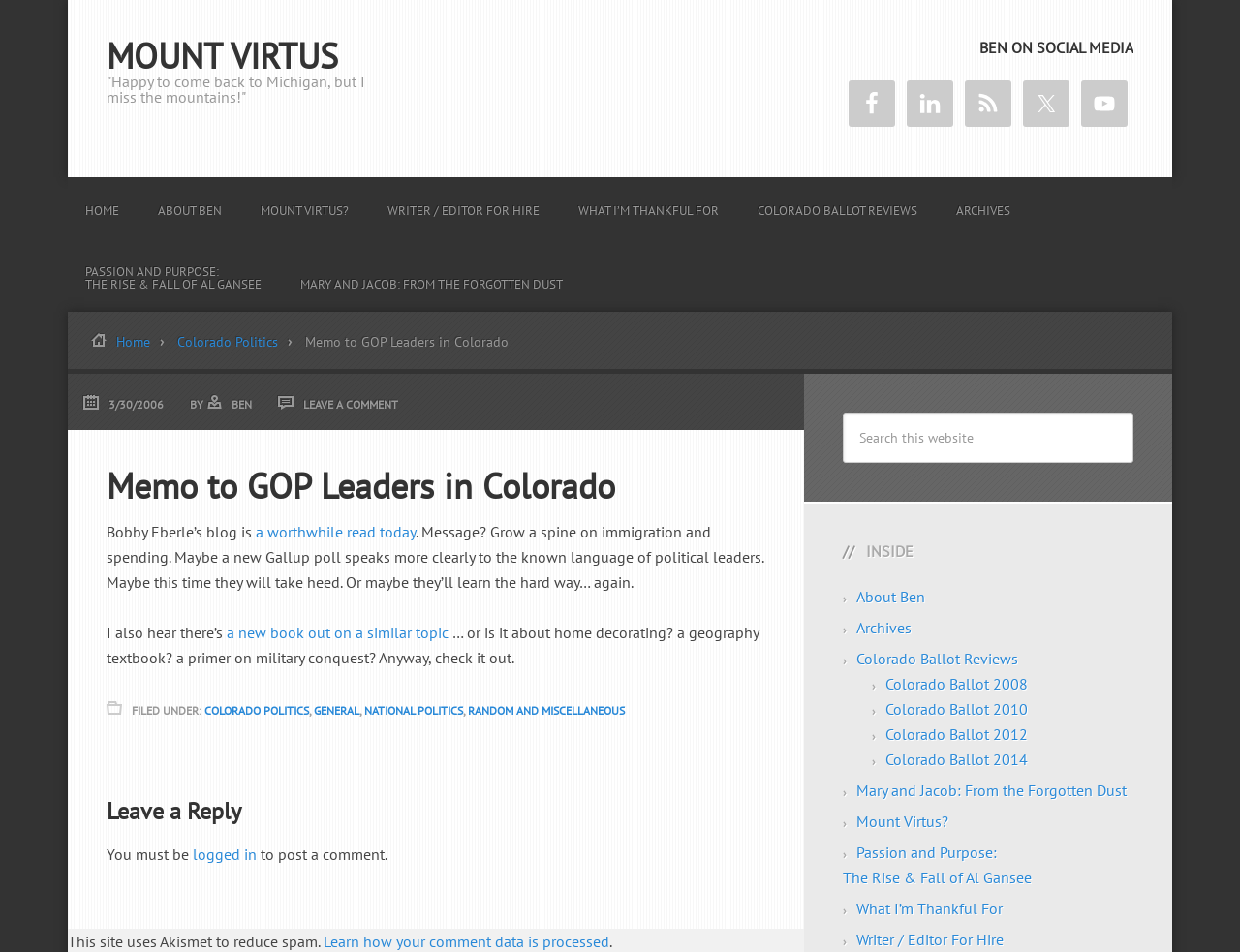From the details in the image, provide a thorough response to the question: How many categories are there in the 'FILED UNDER' section?

The 'FILED UNDER' section is located at the bottom of the article. There are four categories: COLORADO POLITICS, GENERAL, NATIONAL POLITICS, and RANDOM AND MISCELLANEOUS.